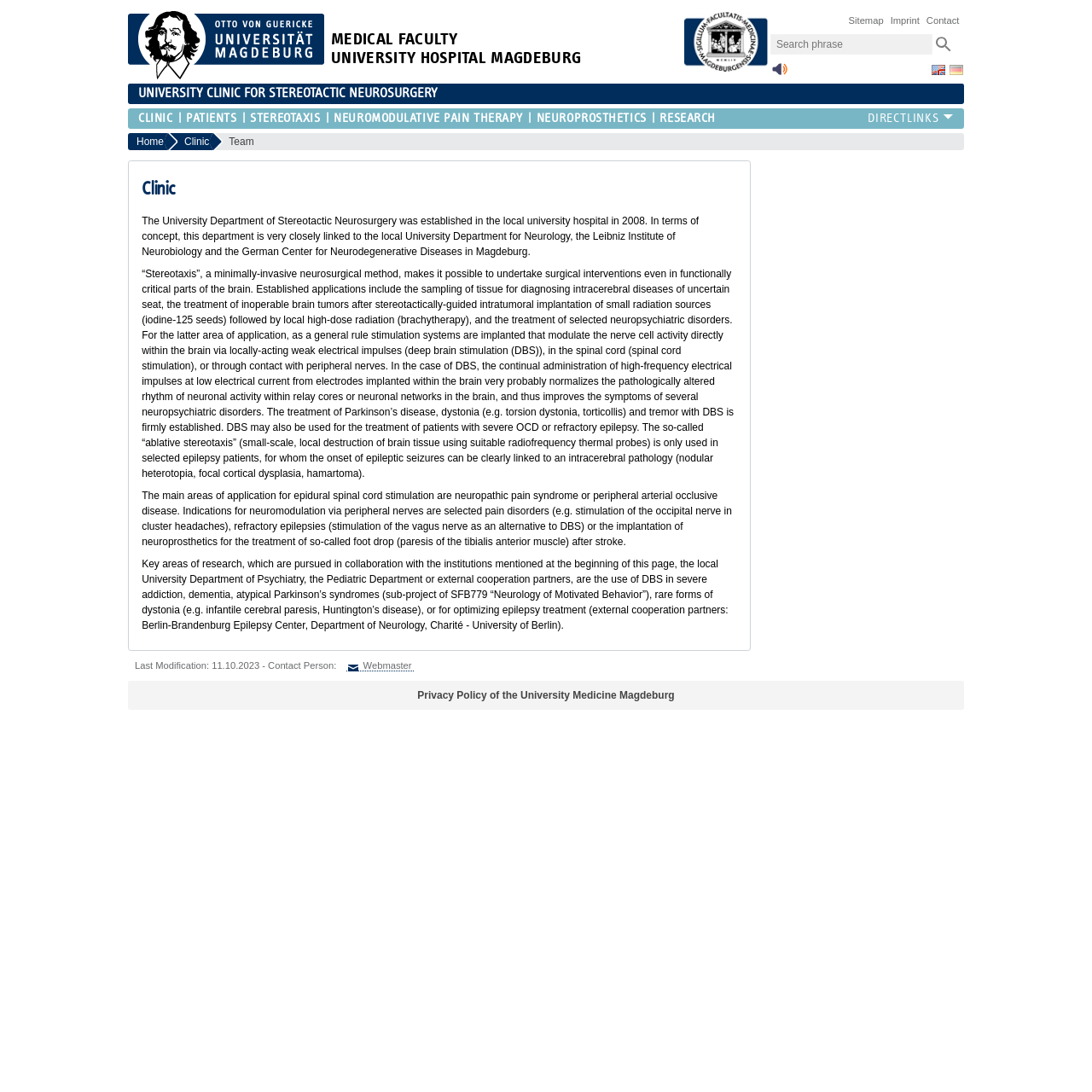What is the name of the university hospital?
Refer to the image and offer an in-depth and detailed answer to the question.

I found the answer by looking at the link with the text 'MEDICAL FACULTY UNIVERSITY HOSPITAL MAGDEBURG' which is located at the top of the webpage, indicating that it is the name of the university hospital.